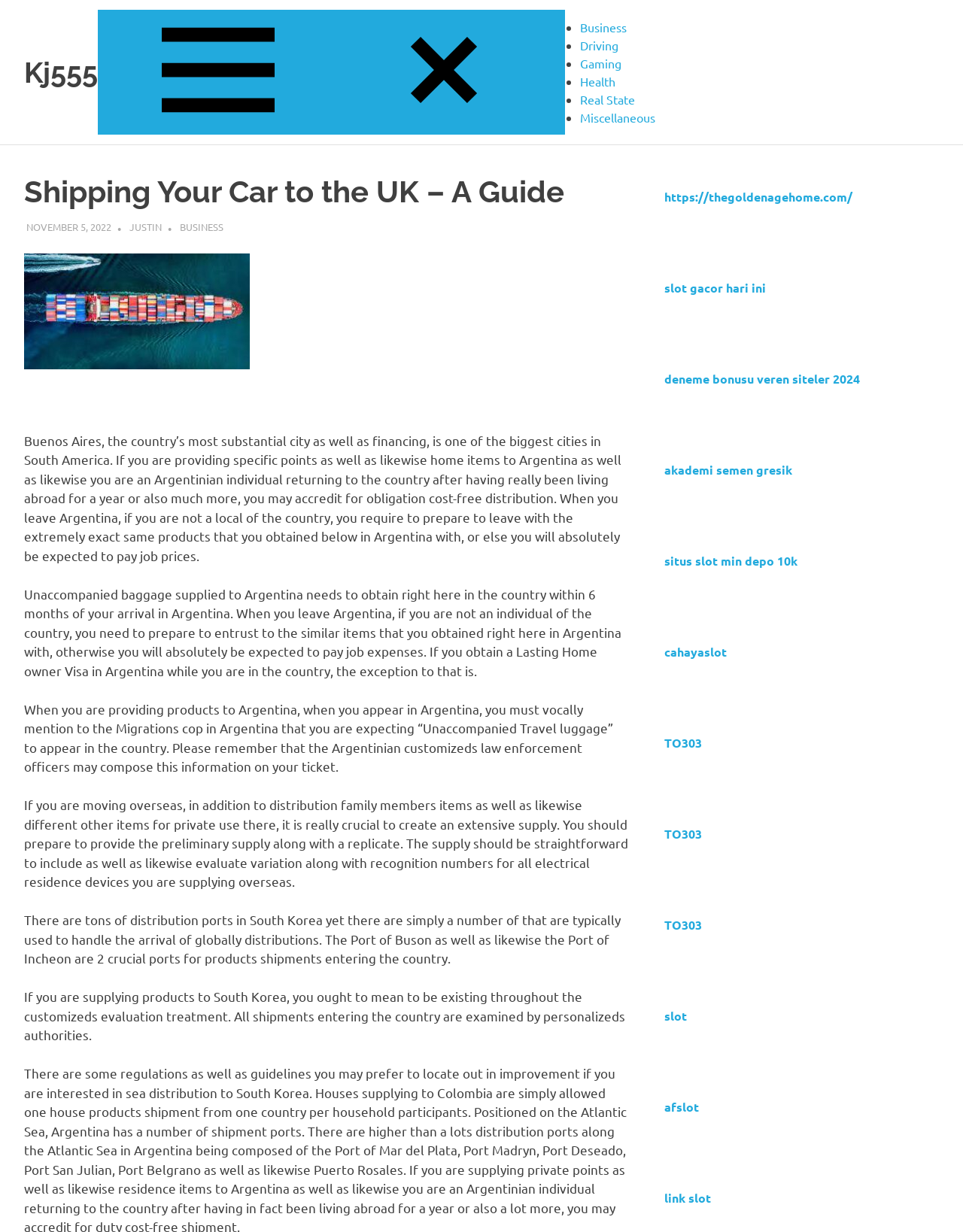Specify the bounding box coordinates of the area that needs to be clicked to achieve the following instruction: "Click on the 'NOVEMBER 5, 2022' link".

[0.027, 0.116, 0.115, 0.126]